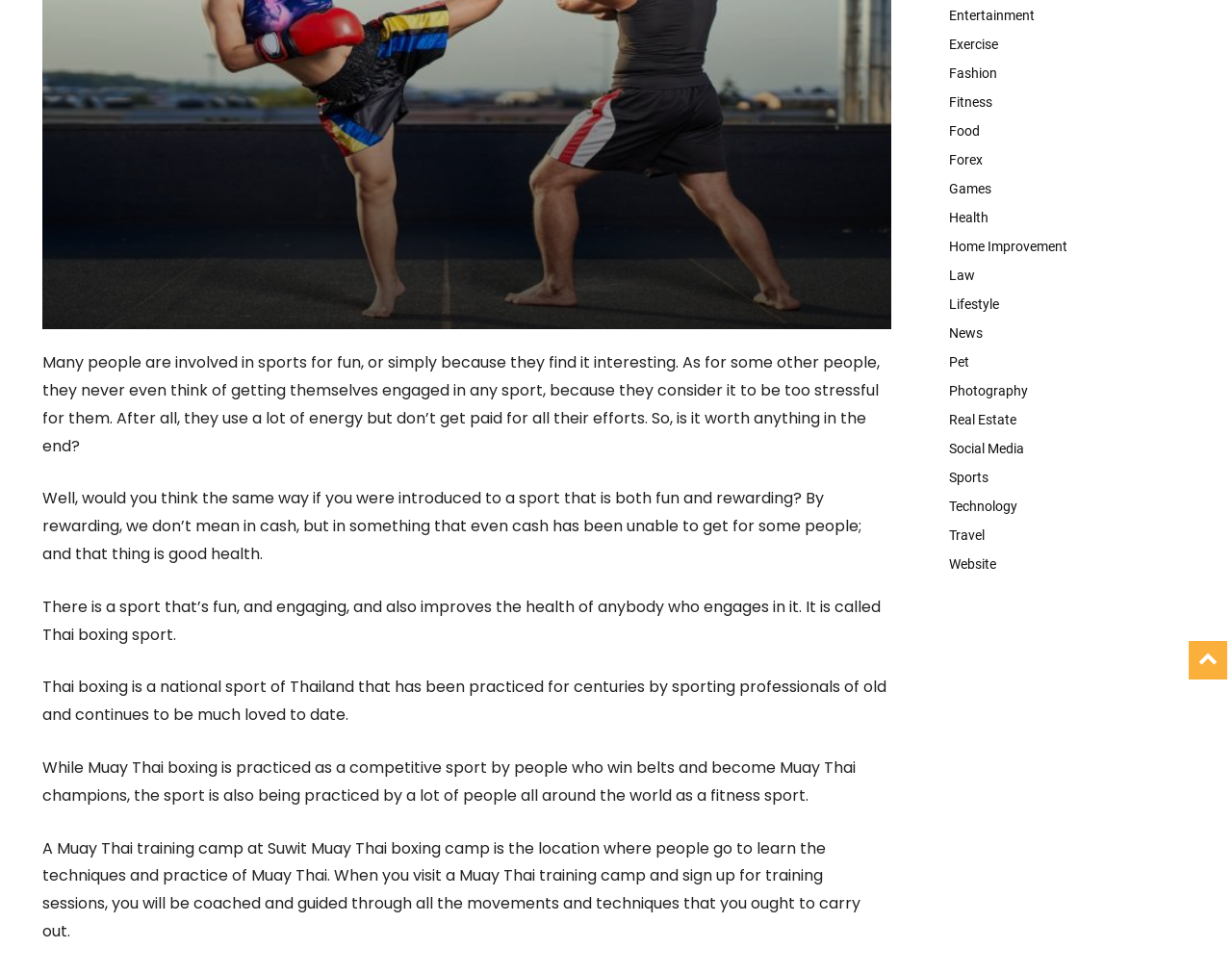Extract the bounding box coordinates for the UI element described by the text: "Social Media". The coordinates should be in the form of [left, top, right, bottom] with values between 0 and 1.

[0.761, 0.445, 0.966, 0.475]